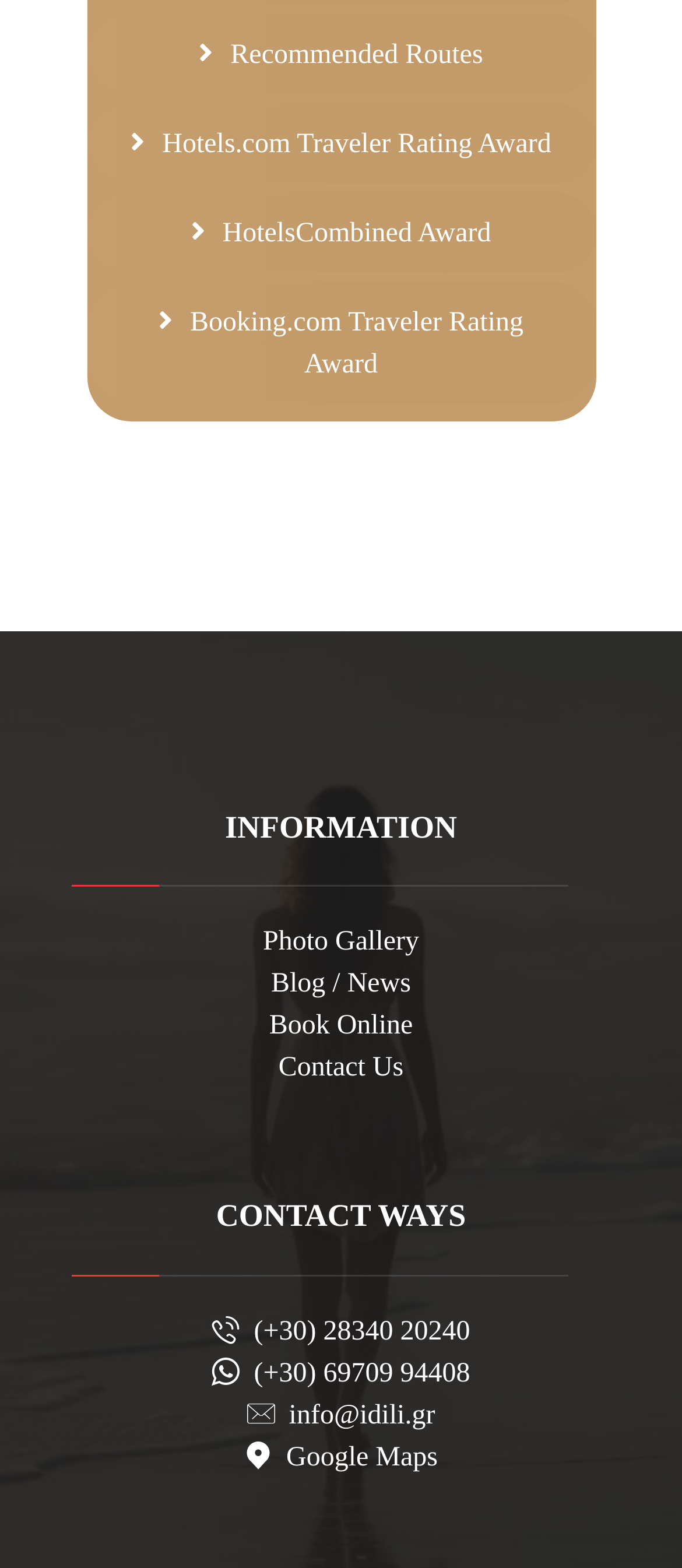Give a short answer to this question using one word or a phrase:
What is the purpose of the 'Photo Gallery' link?

To view photos